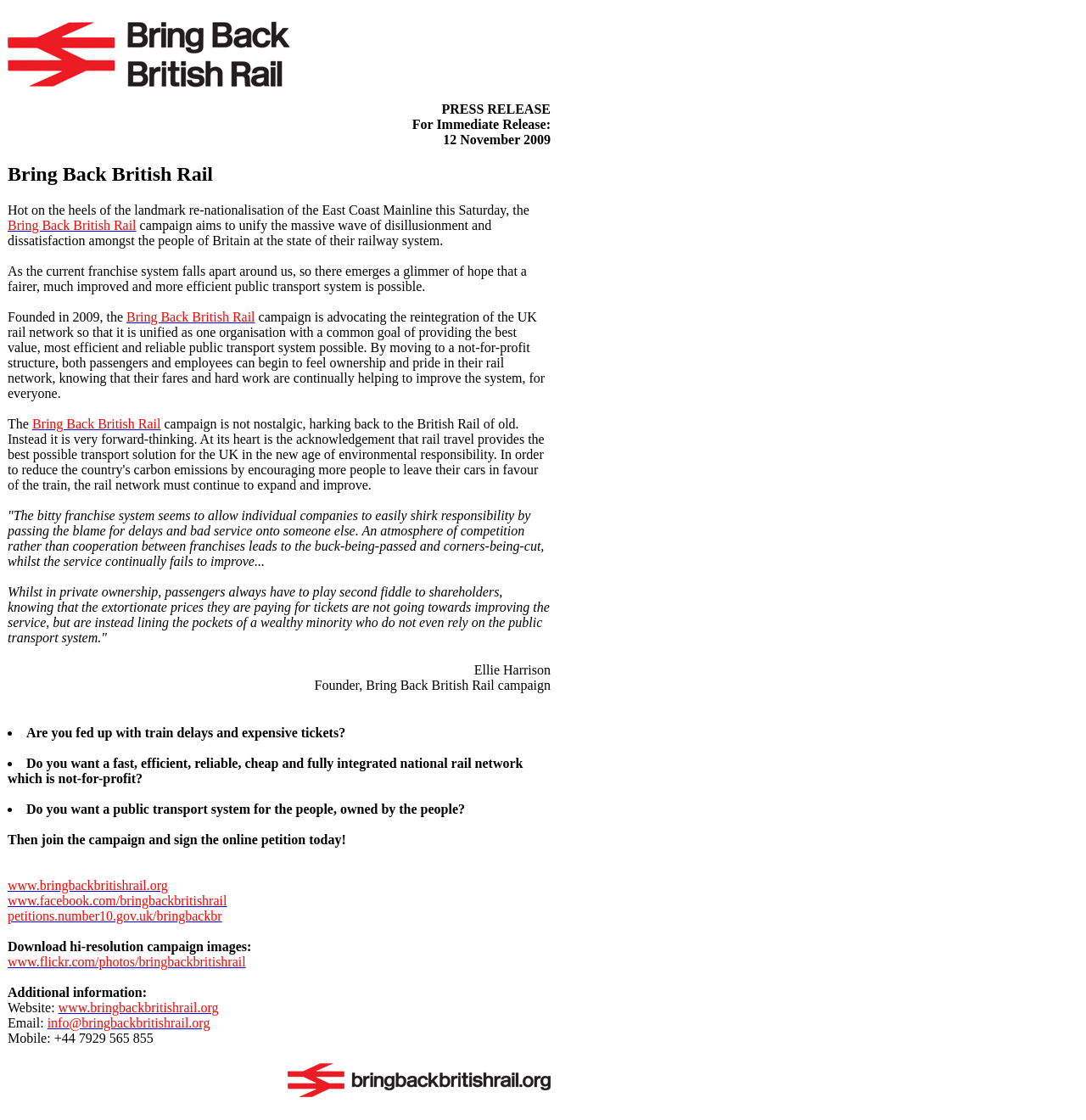Find the bounding box coordinates of the area that needs to be clicked in order to achieve the following instruction: "Download high-resolution campaign images". The coordinates should be specified as four float numbers between 0 and 1, i.e., [left, top, right, bottom].

[0.007, 0.852, 0.226, 0.865]